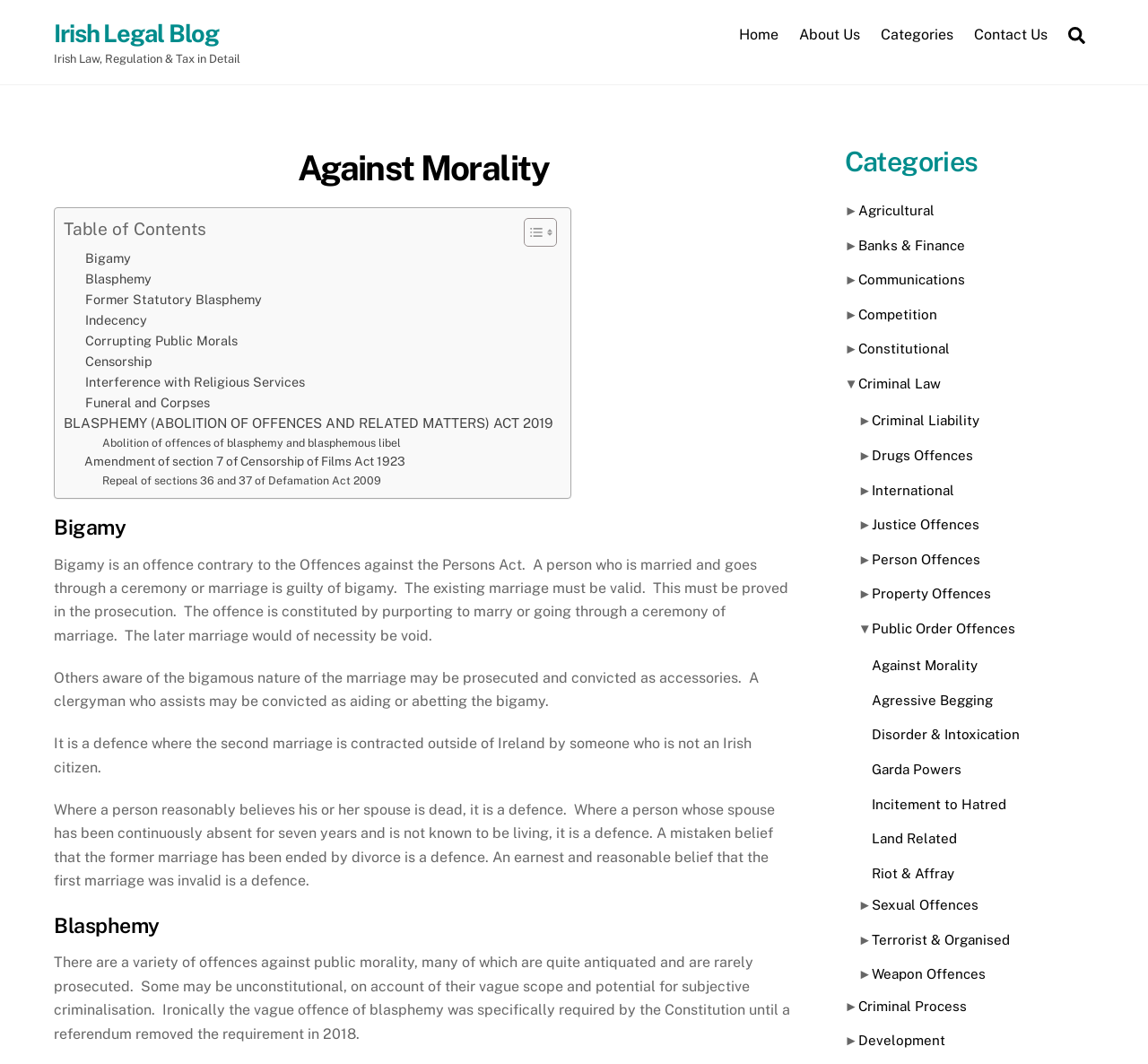Refer to the element description Communications and identify the corresponding bounding box in the screenshot. Format the coordinates as (top-left x, top-left y, bottom-right x, bottom-right y) with values in the range of 0 to 1.

[0.747, 0.256, 0.84, 0.27]